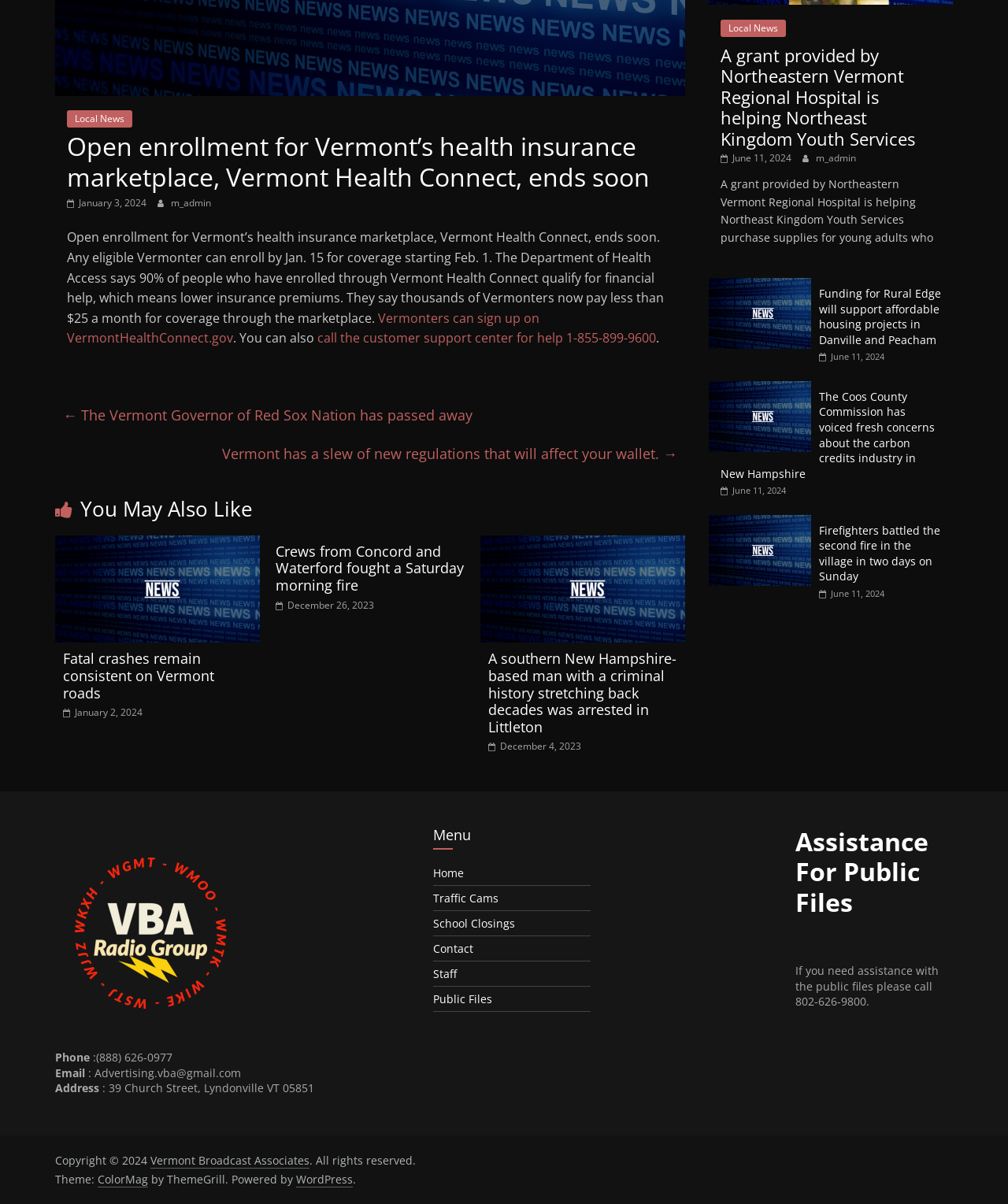Given the element description: "December 4, 2023December 4, 2023", predict the bounding box coordinates of the UI element it refers to, using four float numbers between 0 and 1, i.e., [left, top, right, bottom].

[0.484, 0.614, 0.577, 0.626]